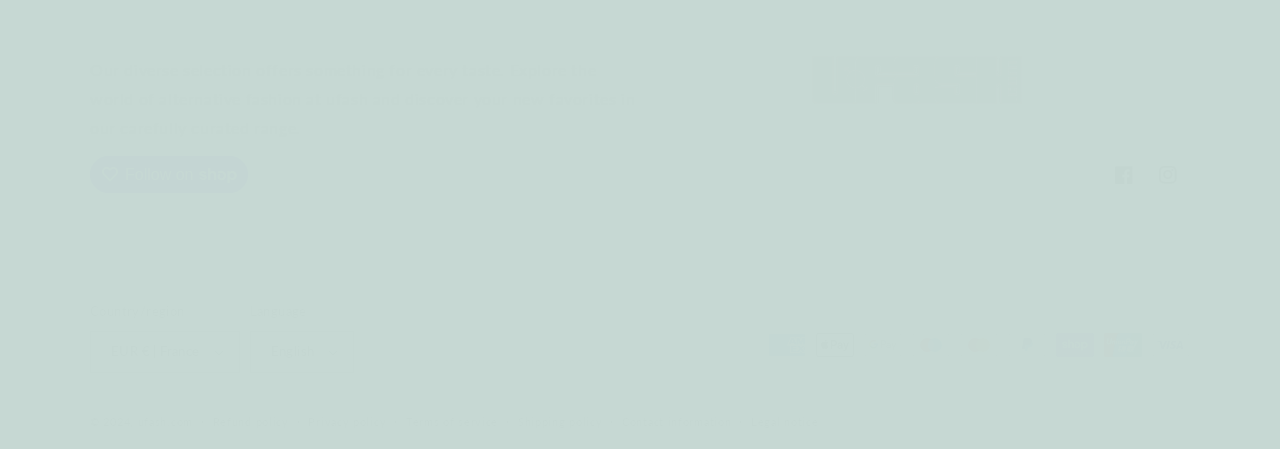Refer to the screenshot and answer the following question in detail:
What languages are available on the website?

The webpage provides an option to select the language, and currently, it is set to English, which is represented as a button with bounding box coordinates [0.195, 0.738, 0.277, 0.831].